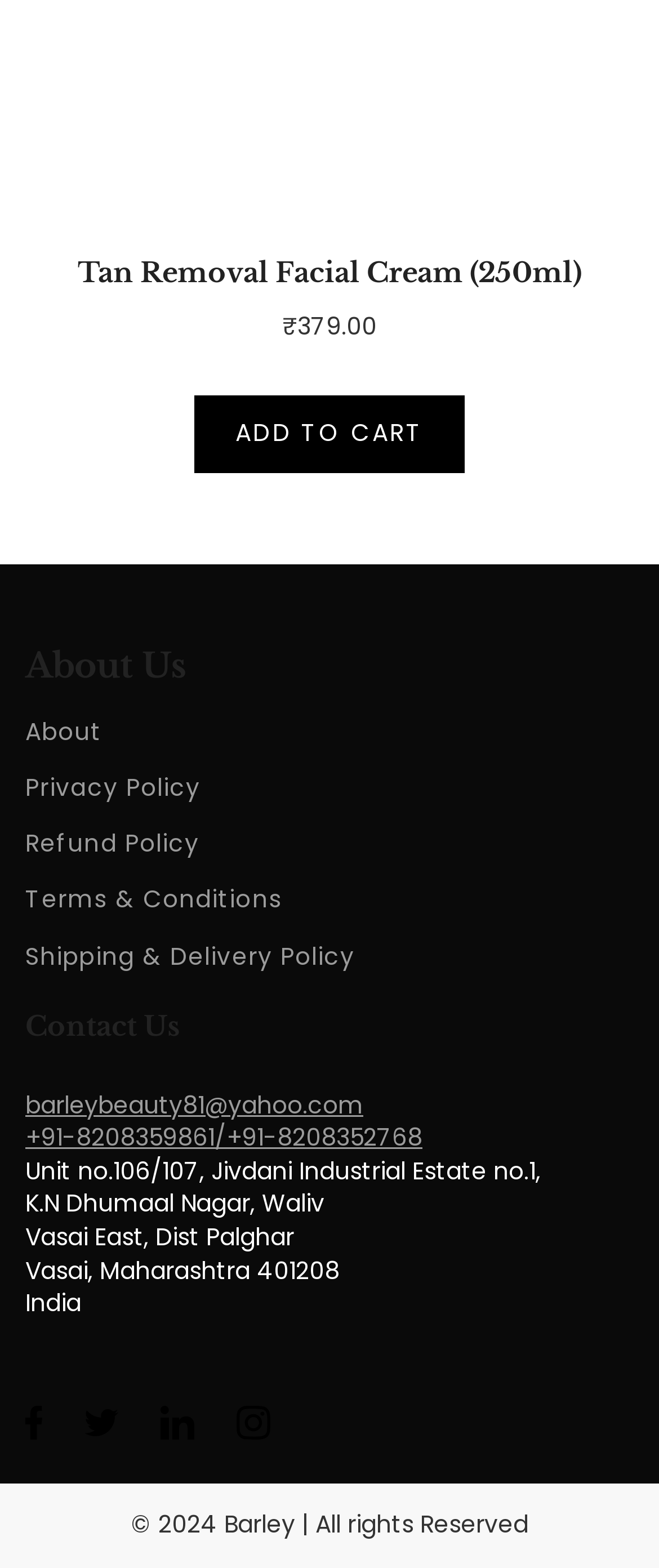Specify the bounding box coordinates of the element's region that should be clicked to achieve the following instruction: "View product details". The bounding box coordinates consist of four float numbers between 0 and 1, in the format [left, top, right, bottom].

[0.0, 0.127, 1.0, 0.22]